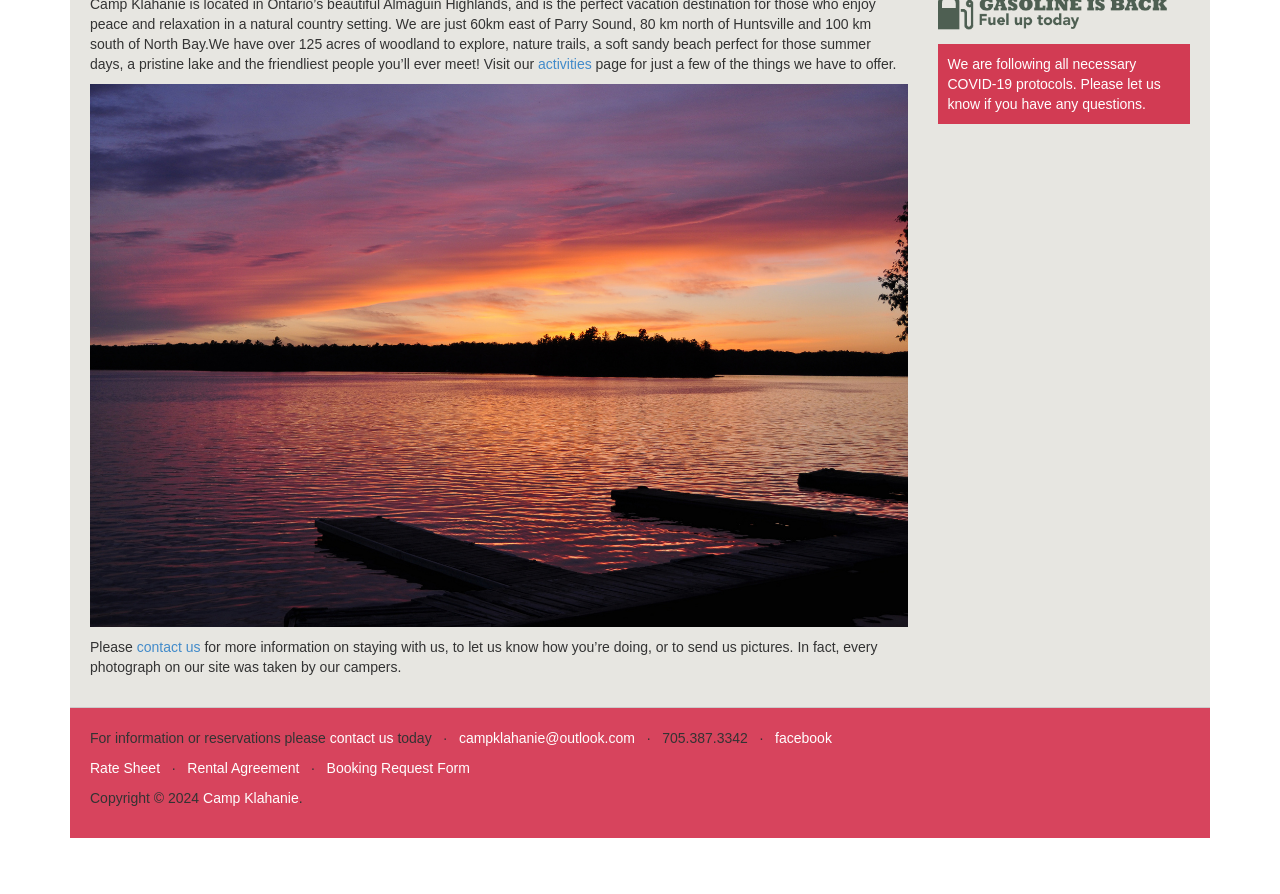Bounding box coordinates are given in the format (top-left x, top-left y, bottom-right x, bottom-right y). All values should be floating point numbers between 0 and 1. Provide the bounding box coordinate for the UI element described as: Elopements

None